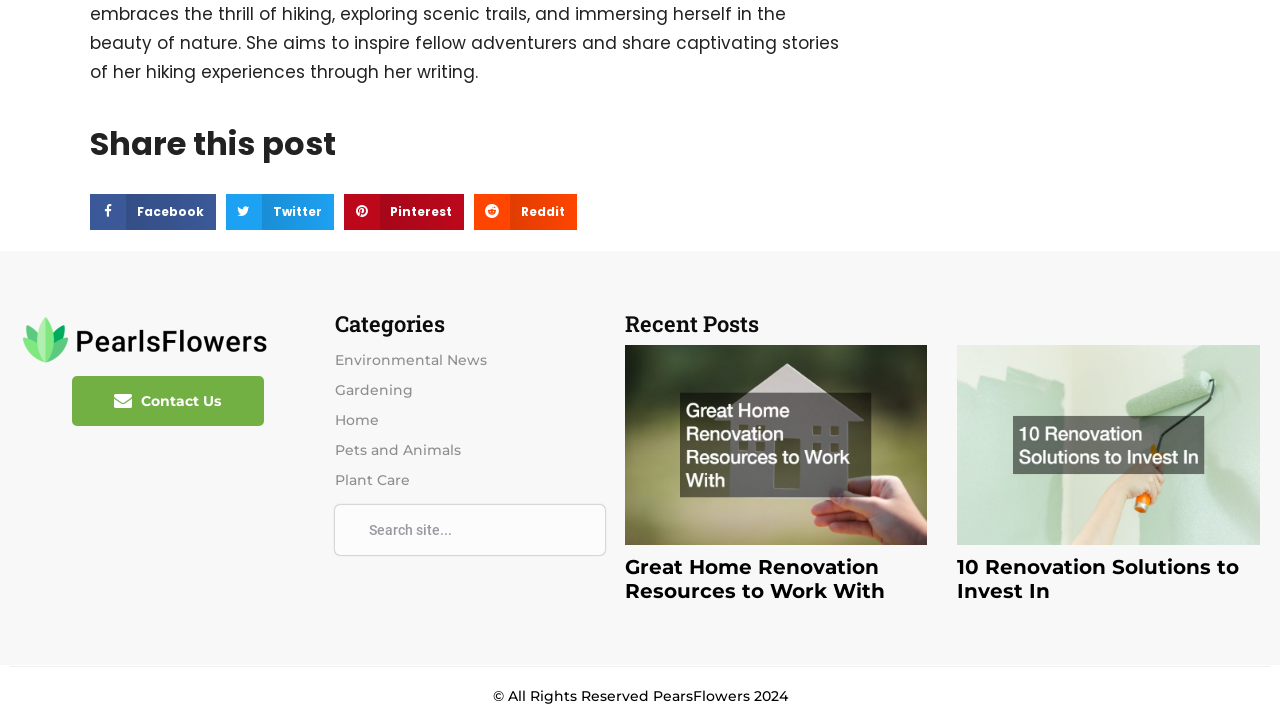Extract the bounding box coordinates for the UI element described as: "parent_node: Search name="s" placeholder="Search site..."".

[0.275, 0.694, 0.472, 0.763]